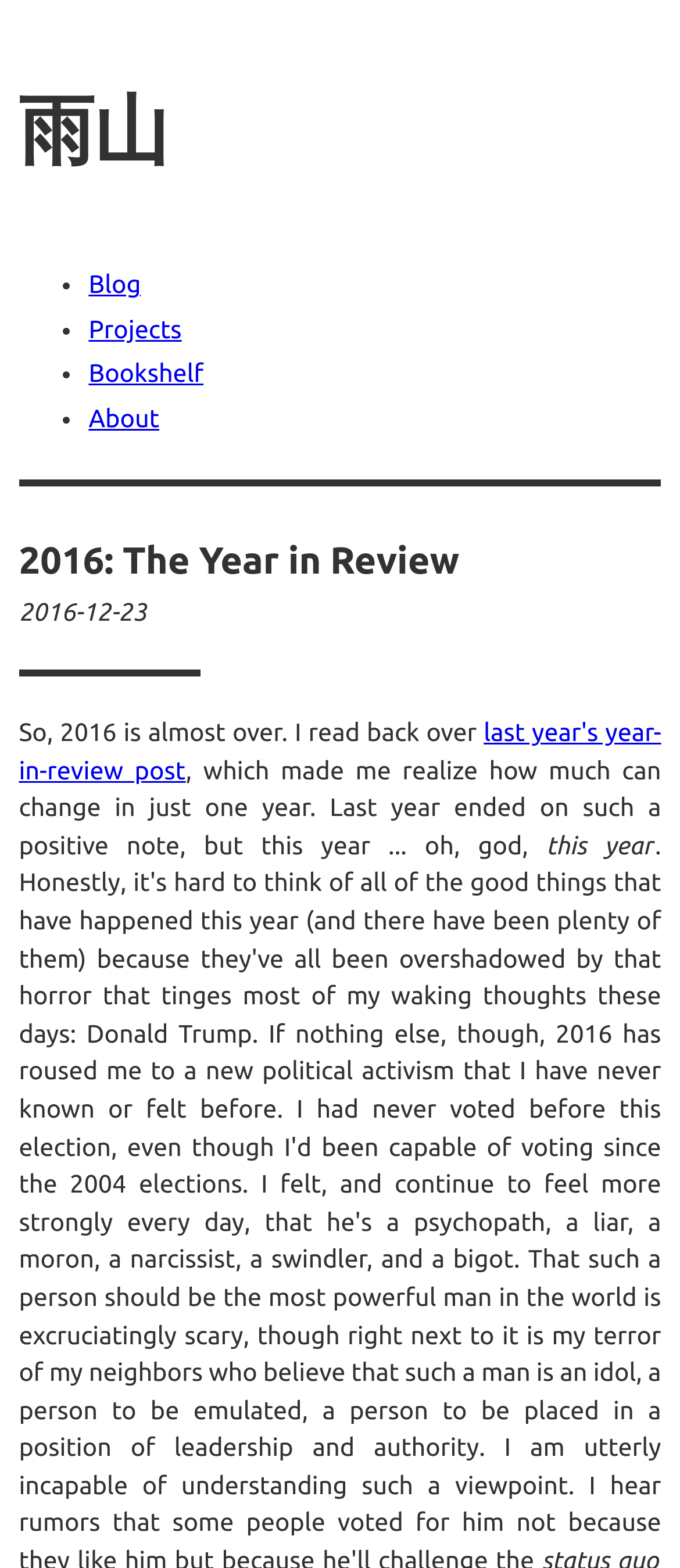Please give a concise answer to this question using a single word or phrase: 
What is the name of this website?

雨山